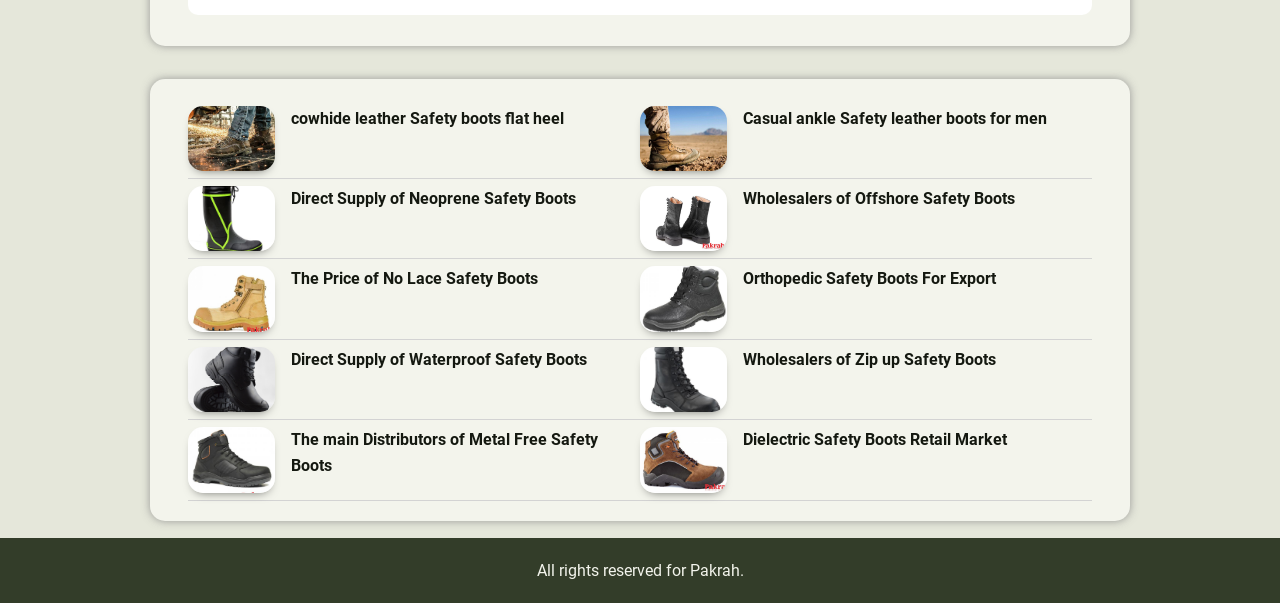Please identify the coordinates of the bounding box for the clickable region that will accomplish this instruction: "Check out the GoodFor website".

None